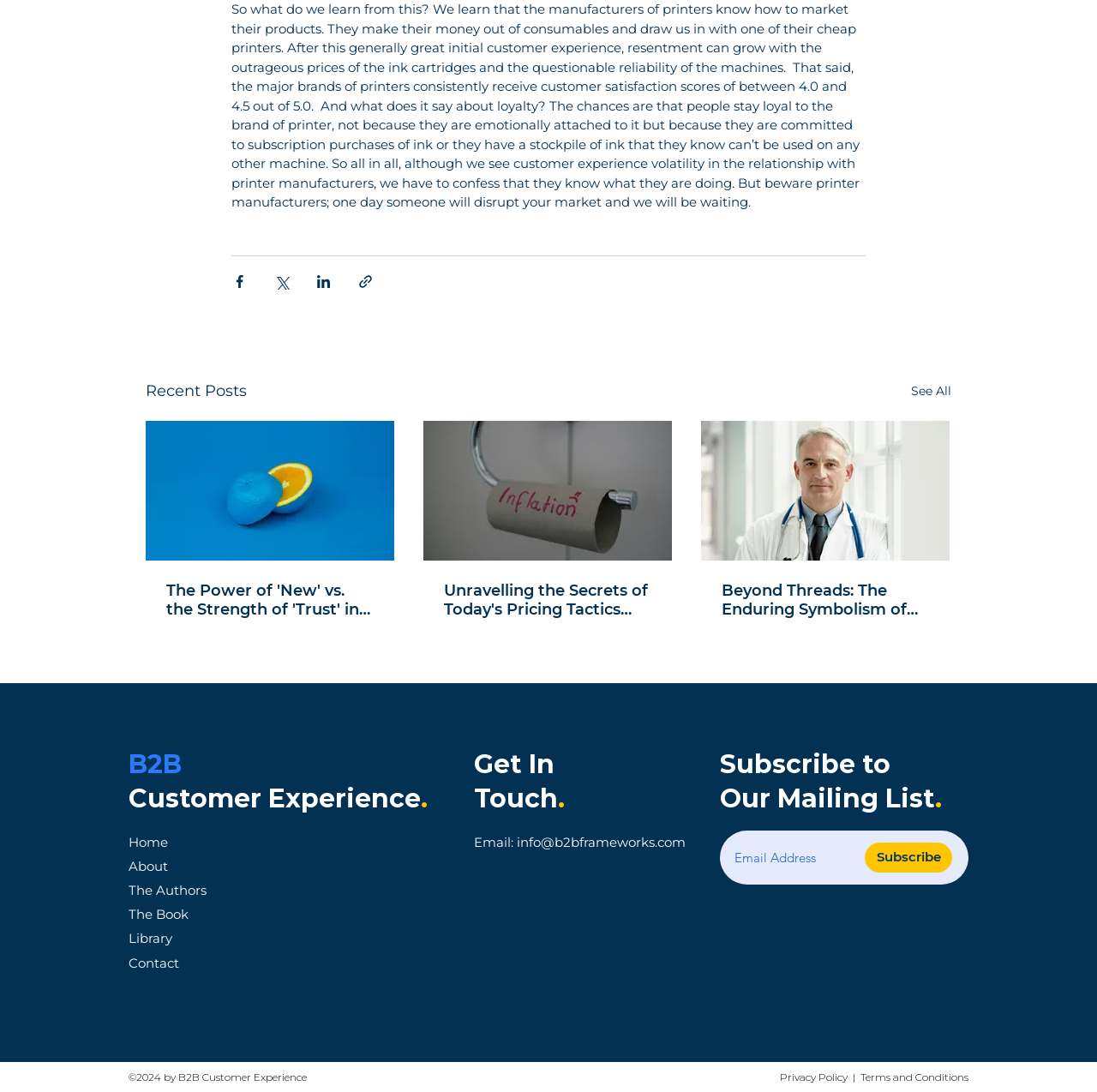Determine the bounding box coordinates for the area that should be clicked to carry out the following instruction: "Read the article about The Power of 'New' vs. the Strength of 'Trust' in Consumer Preferences".

[0.152, 0.532, 0.341, 0.566]